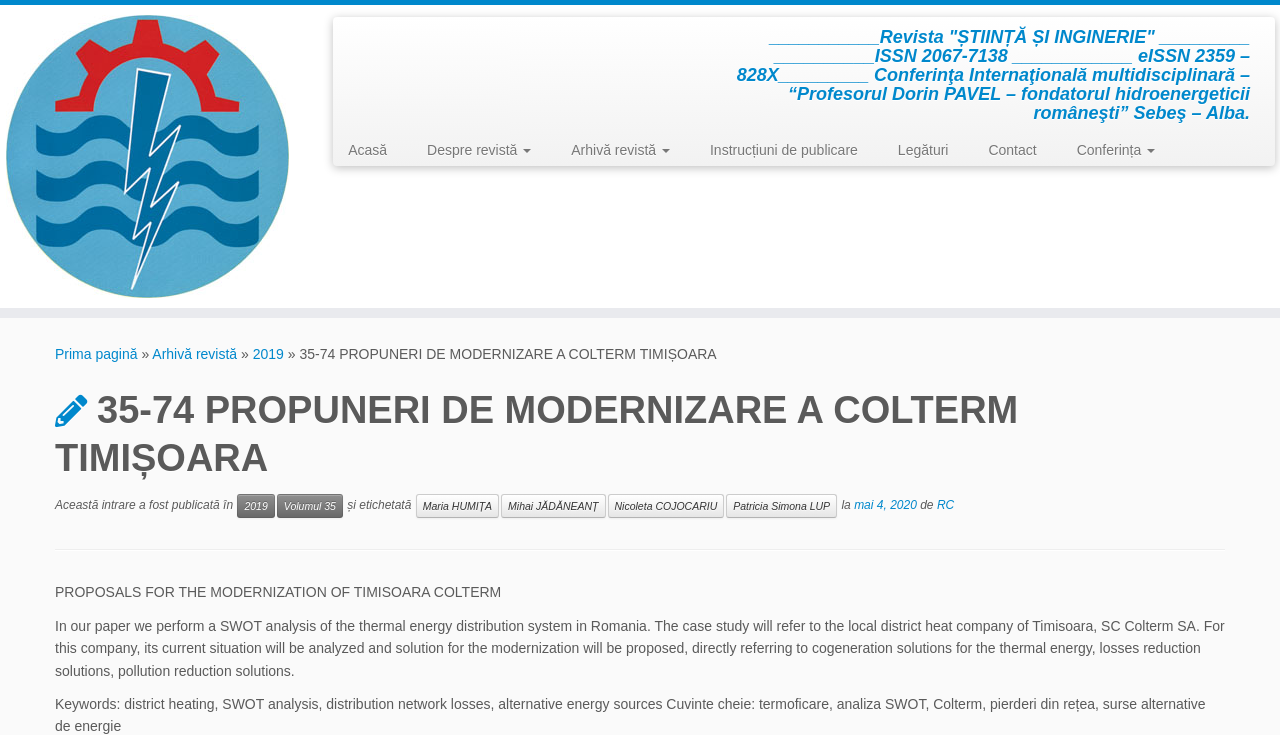Determine the bounding box coordinates for the region that must be clicked to execute the following instruction: "Go to the home page".

[0.268, 0.182, 0.318, 0.226]